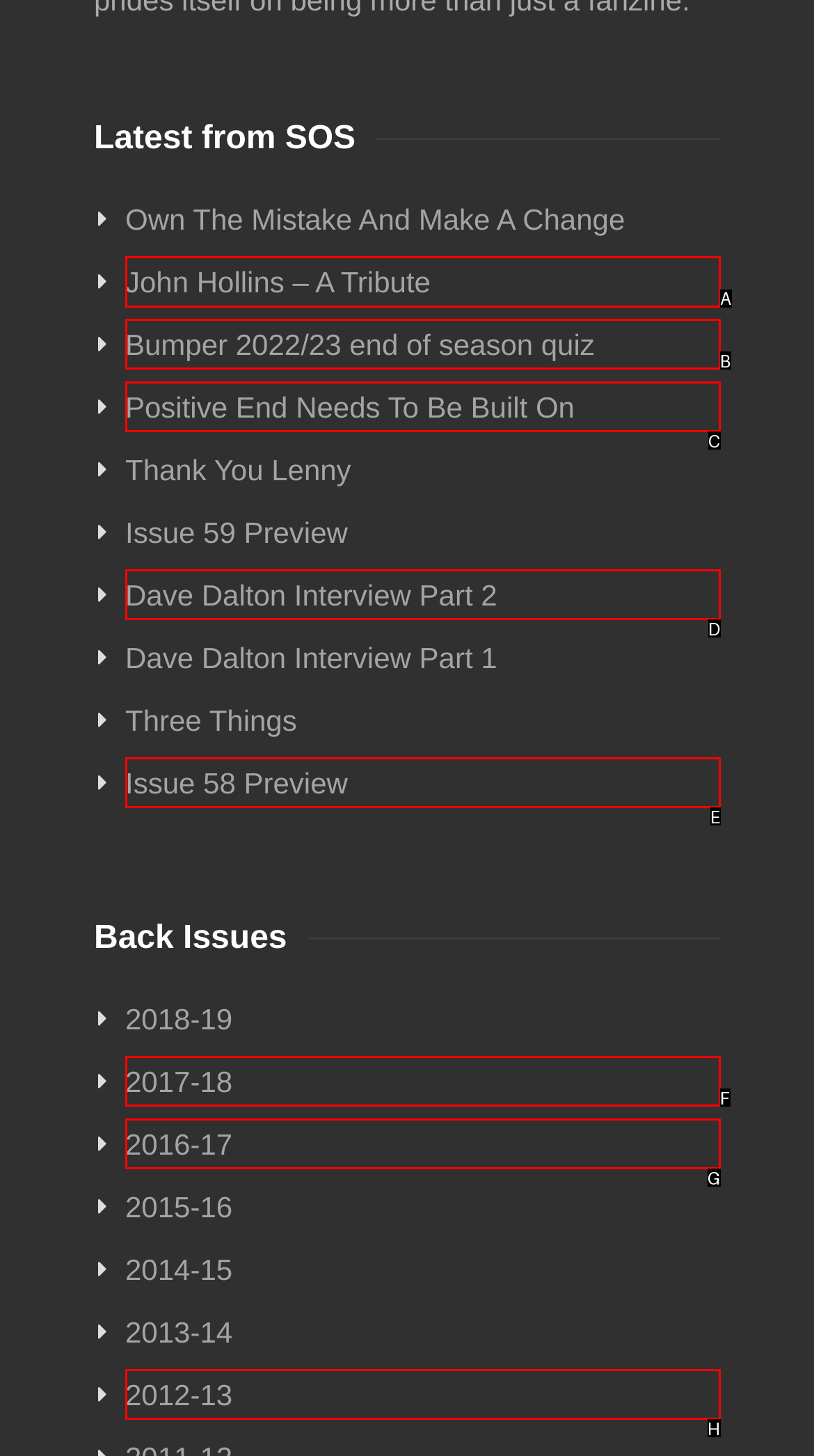Pick the option that should be clicked to perform the following task: Identify your Apple Watch
Answer with the letter of the selected option from the available choices.

None